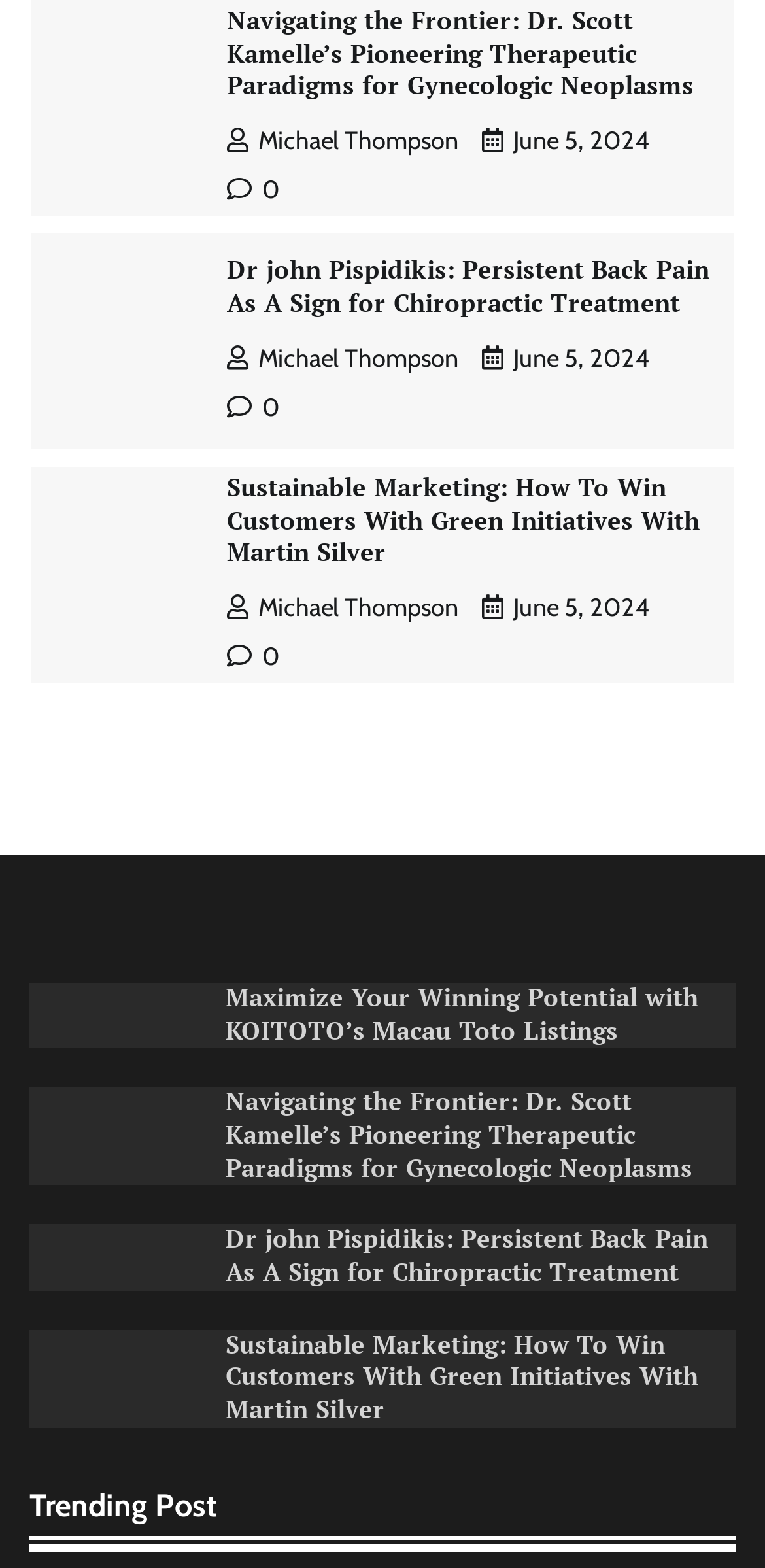Highlight the bounding box coordinates of the region I should click on to meet the following instruction: "Click on the article about sustainable marketing".

[0.296, 0.004, 0.933, 0.066]